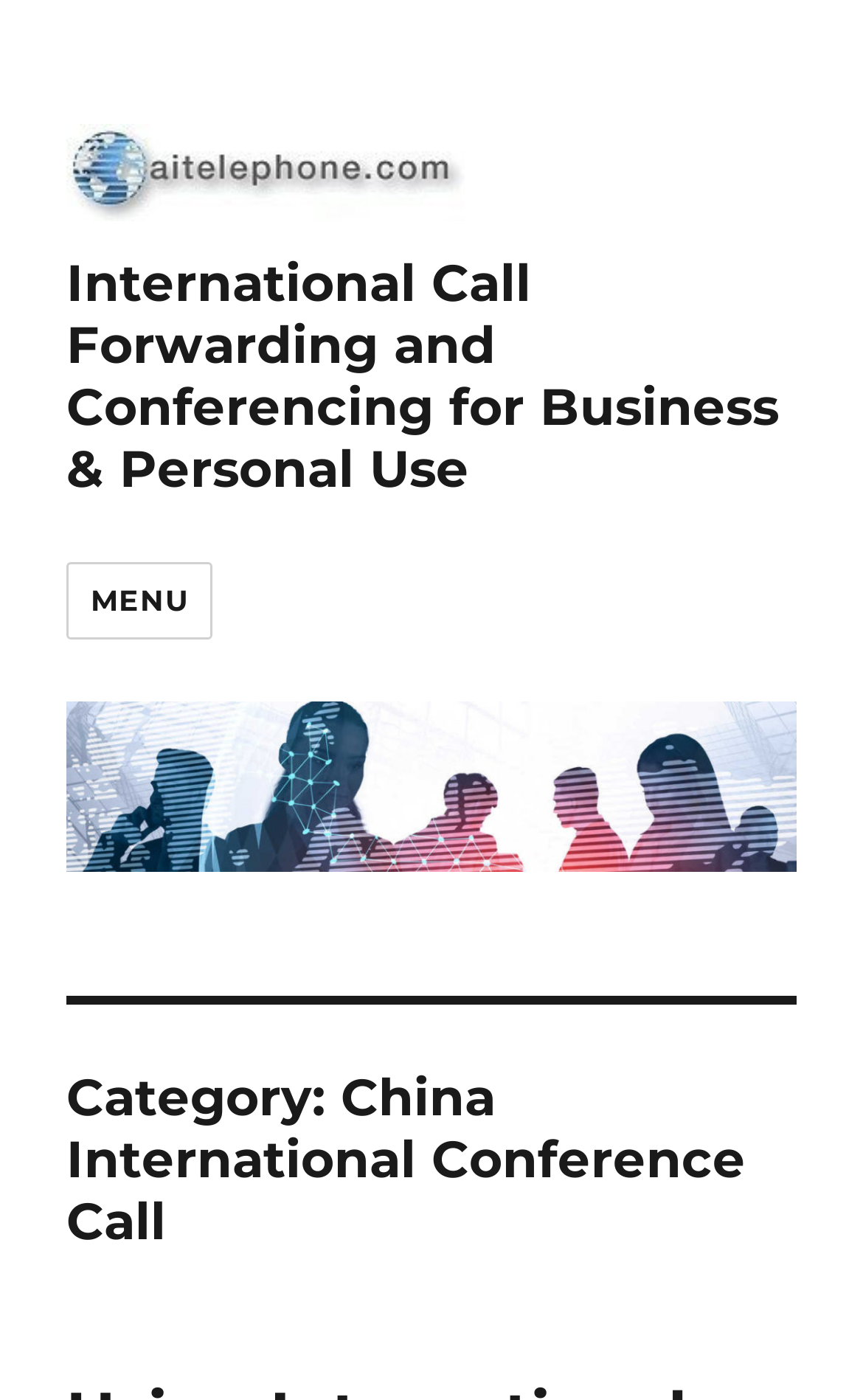Bounding box coordinates are specified in the format (top-left x, top-left y, bottom-right x, bottom-right y). All values are floating point numbers bounded between 0 and 1. Please provide the bounding box coordinate of the region this sentence describes: Menu

[0.077, 0.402, 0.247, 0.457]